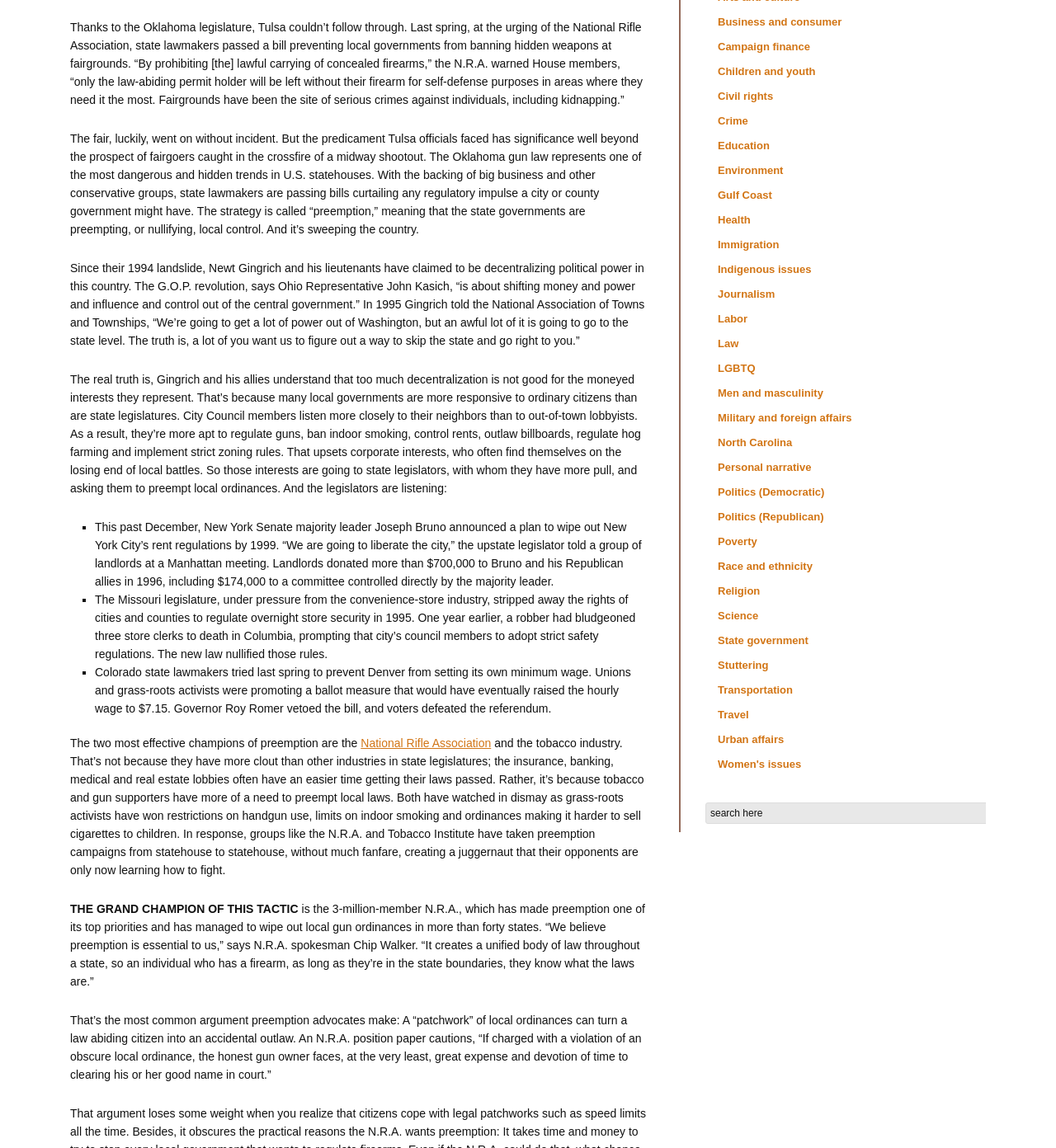From the element description: "Military and foreign affairs", extract the bounding box coordinates of the UI element. The coordinates should be expressed as four float numbers between 0 and 1, in the order [left, top, right, bottom].

[0.68, 0.358, 0.807, 0.369]